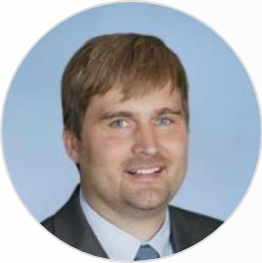Explain the image with as much detail as possible.

This image features a professional headshot of Dr. Aaron J. Balgaard, M.D., an esteemed physician specializing in hip, joint replacement, knee, shoulder, and sports medicine. He is known for his patient-centered approach and has received positive feedback from numerous patients. The circular image showcases Dr. Balgaard with a friendly smile, dressed in a suit, and is set against a light blue background, reflecting his professional demeanor and commitment to patient care. Dr. Balgaard practices at Heartland Orthopedic Specialists, located in Alexandria, MN, where he is recognized for his expertise and compassionate service.